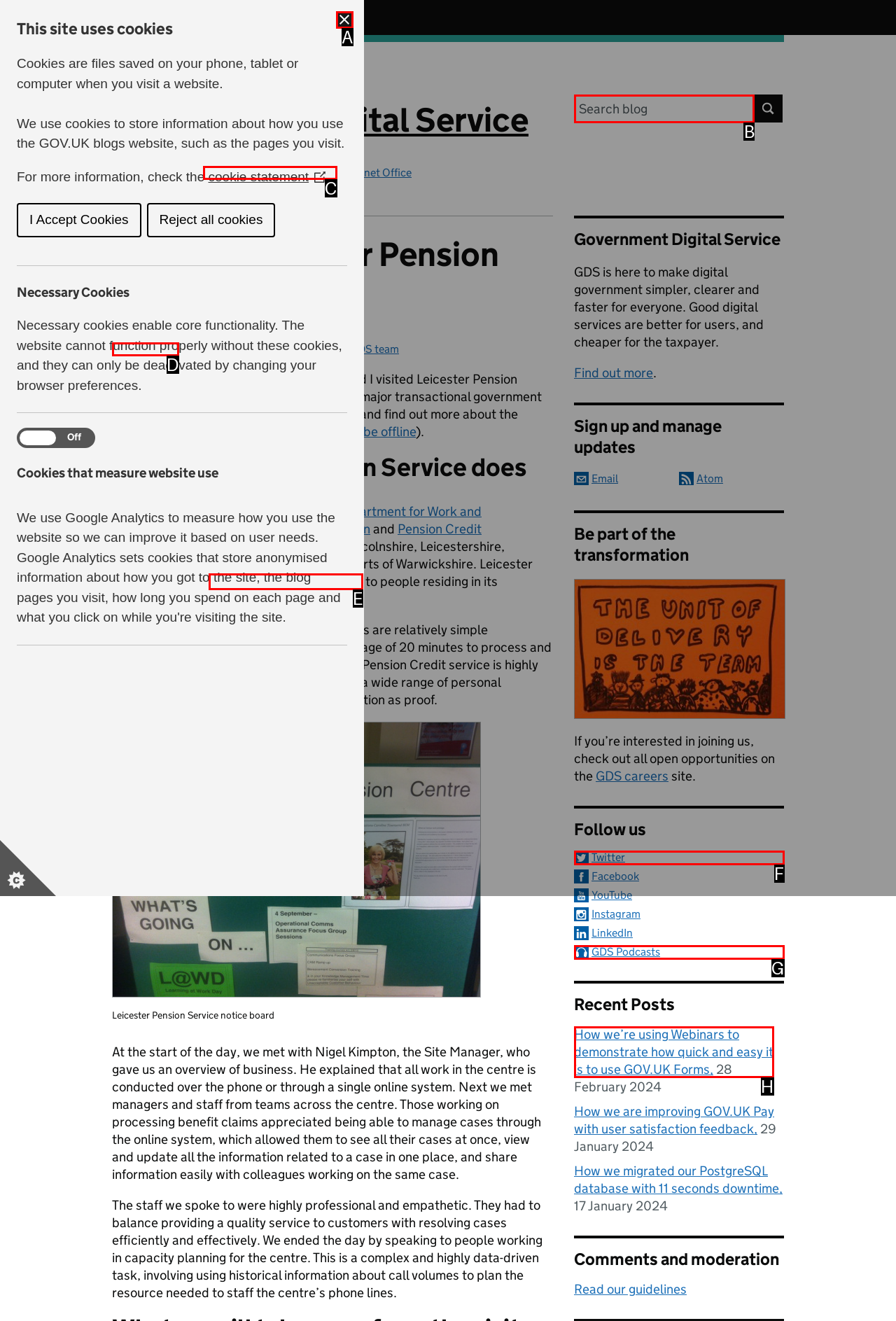Identify the correct option to click in order to accomplish the task: Search for: Provide your answer with the letter of the selected choice.

B